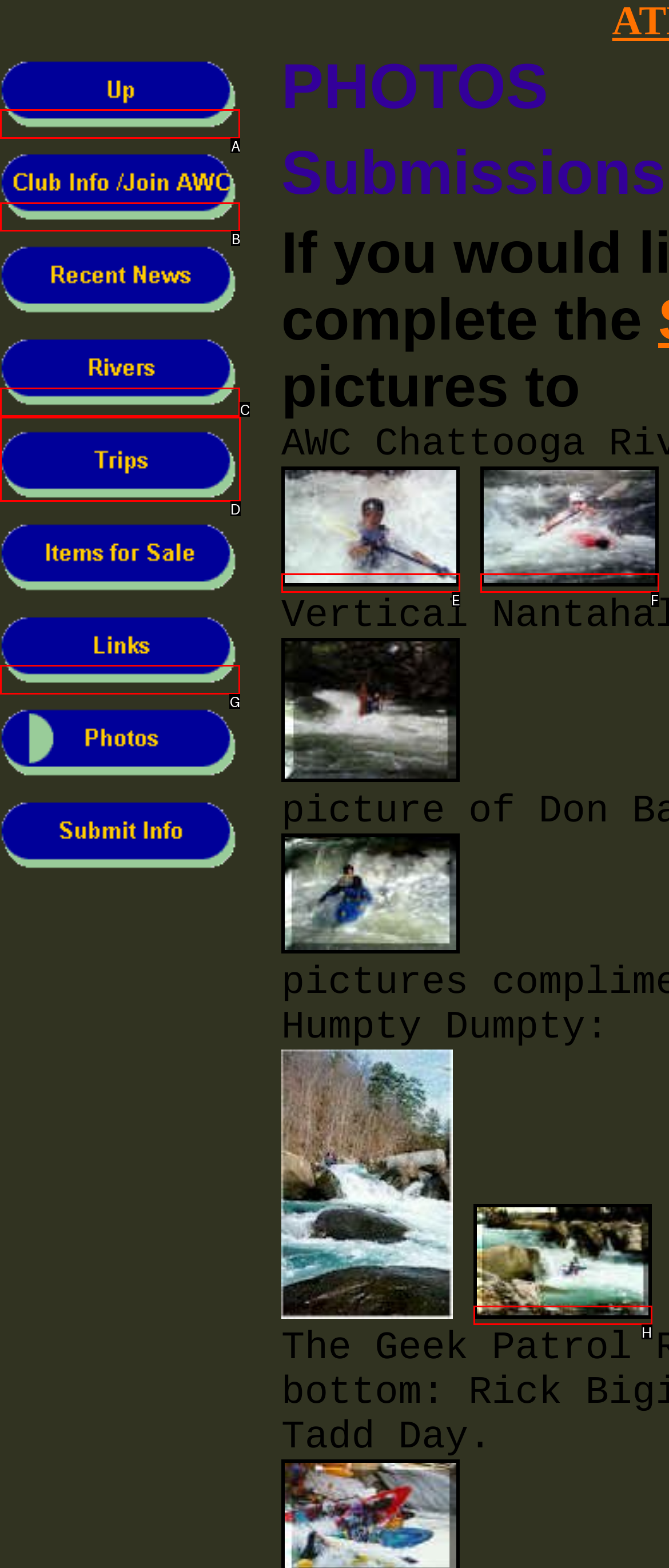Select the option I need to click to accomplish this task: Click the 'Trips' link
Provide the letter of the selected choice from the given options.

D